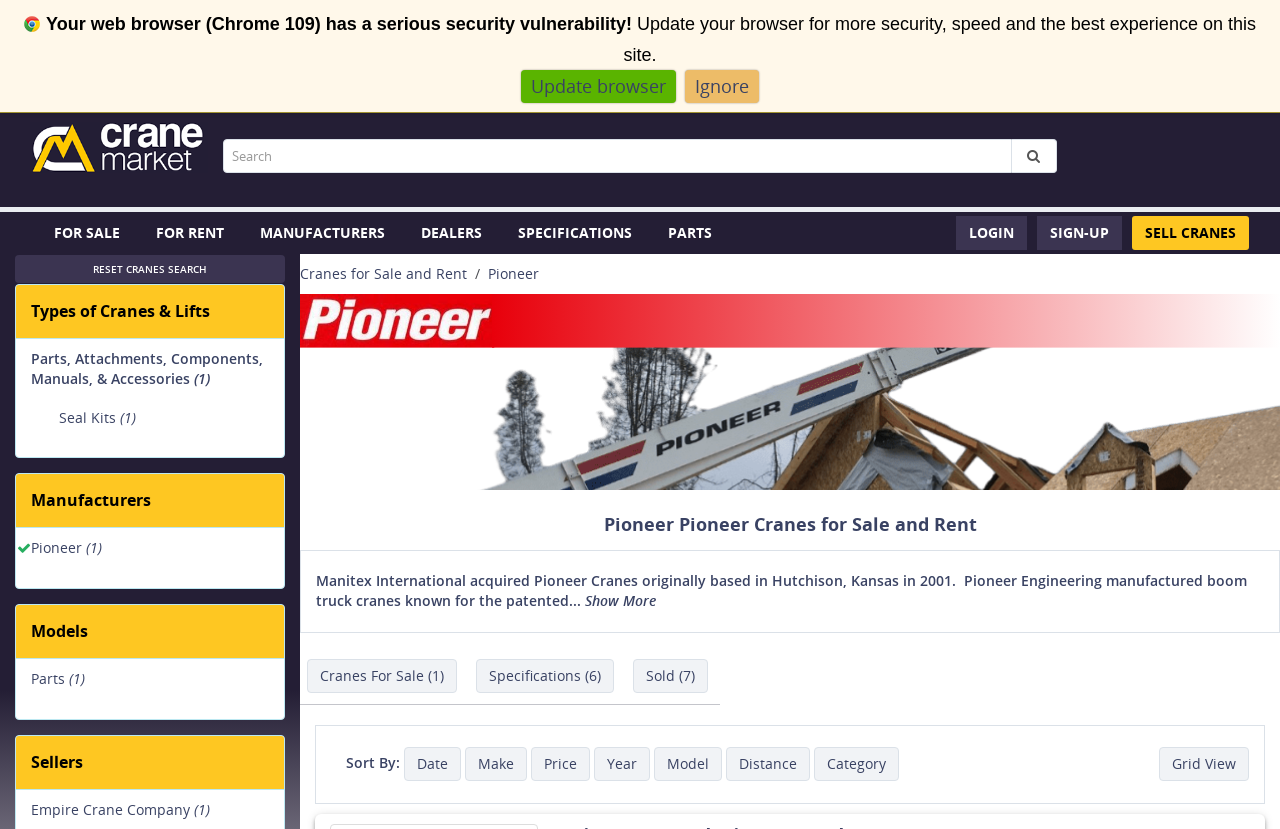Using the details from the image, please elaborate on the following question: What is the default sorting option for cranes?

The default sorting option for cranes is 'Date' because the 'Date' button is not highlighted or selected, implying that it is the default option.